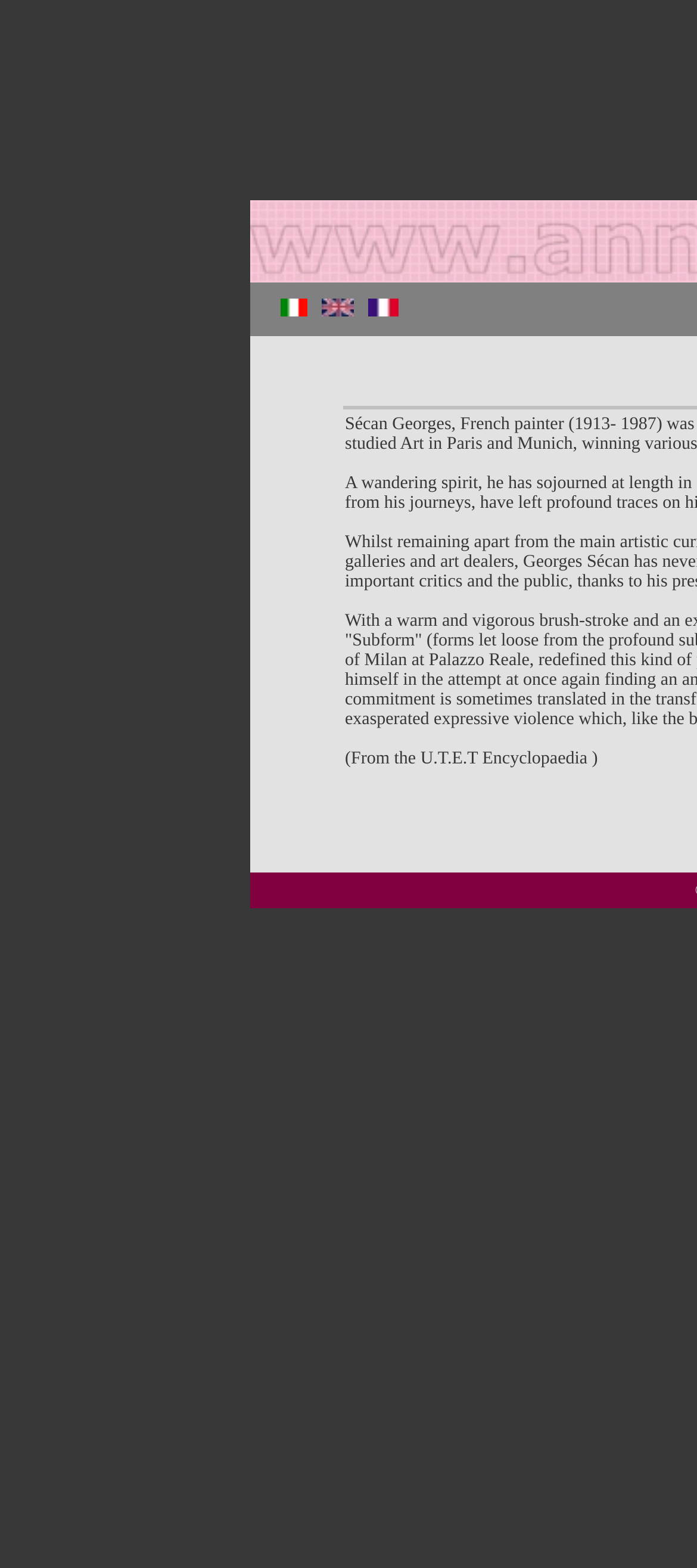How many links are in the top row?
Using the image, respond with a single word or phrase.

3